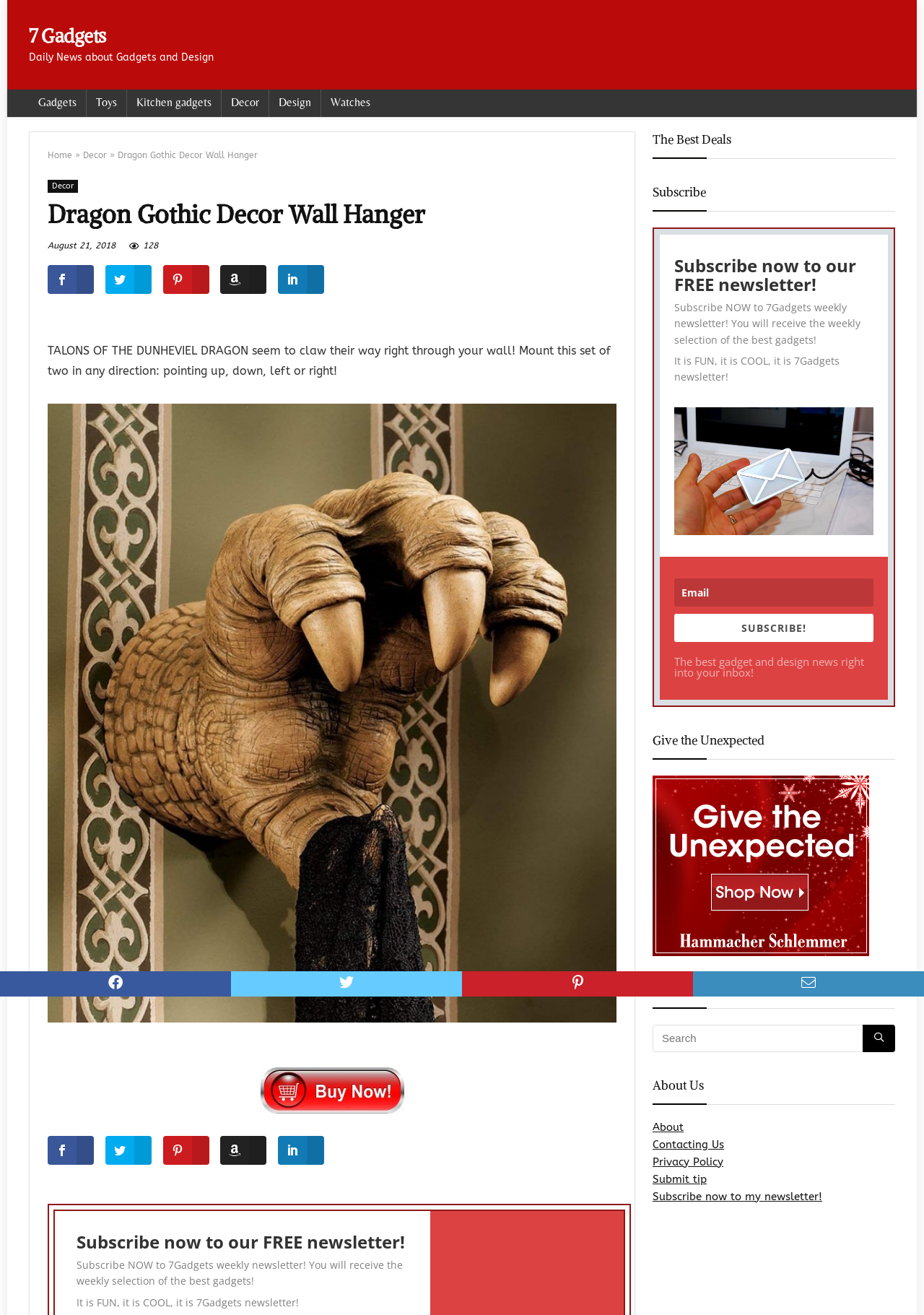Please provide the bounding box coordinates for the element that needs to be clicked to perform the following instruction: "Search for something". The coordinates should be given as four float numbers between 0 and 1, i.e., [left, top, right, bottom].

[0.706, 0.779, 0.969, 0.8]